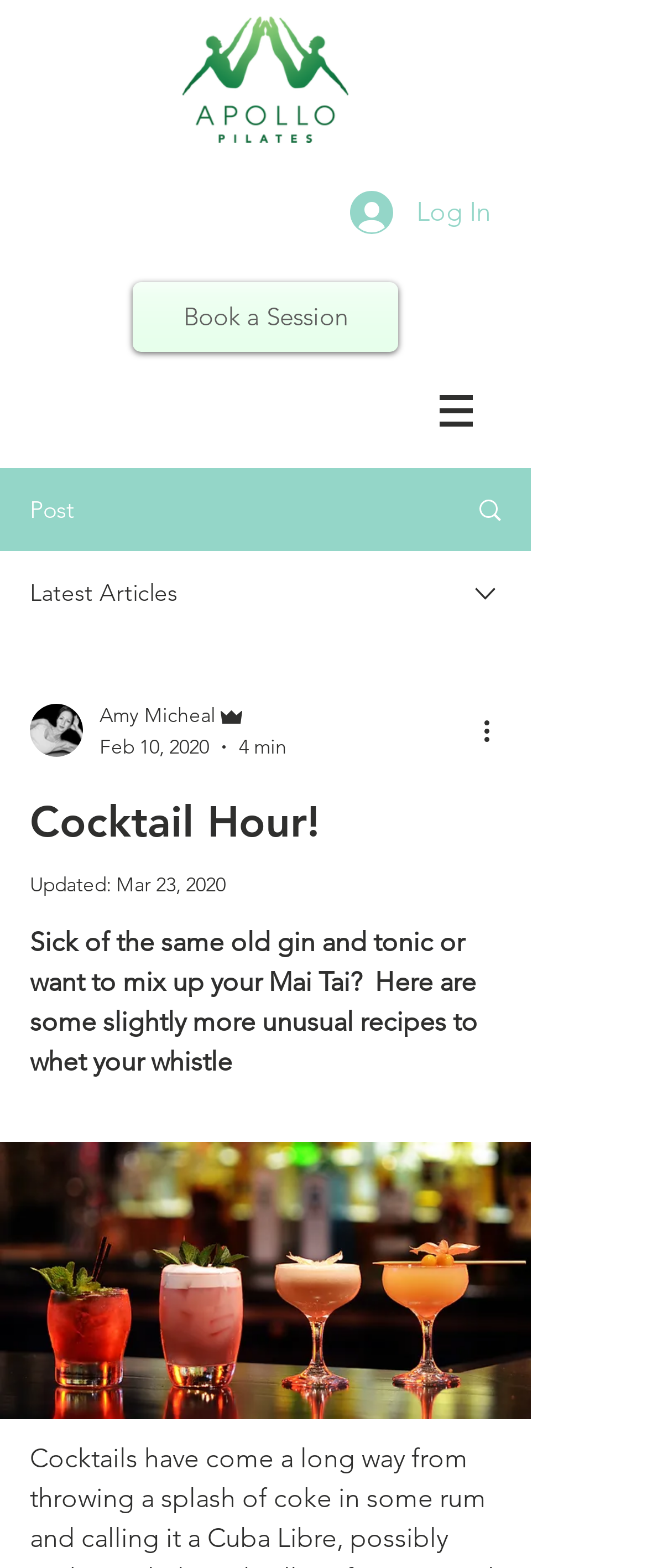Generate a comprehensive description of the webpage.

This webpage is about cocktail recipes, with a focus on more unusual ones. At the top left, there is a logo image of Apollo-Pilates, and to its right, a "Log In" button with a small image inside. Below the logo, there is a "Book a Session" link. 

On the top right, there is a navigation menu labeled "Site" with a dropdown menu button. The menu contains a "Post" option, a link with an image, and a "Latest Articles" section with an image. 

Below the navigation menu, there is a section with a writer's picture, the writer's name "Amy Micheal", and their role "Admin". The section also displays the date "Feb 10, 2020" and the reading time "4 min". 

To the right of this section, there is a "More actions" button with an image. Below this section, there is a heading "Cocktail Hour!" and a "Updated:" label with the date "Mar 23, 2020". 

The main content of the webpage starts below the heading, with a paragraph of text that introduces the unusual cocktail recipes. The text is followed by a button that spans the entire width of the page.